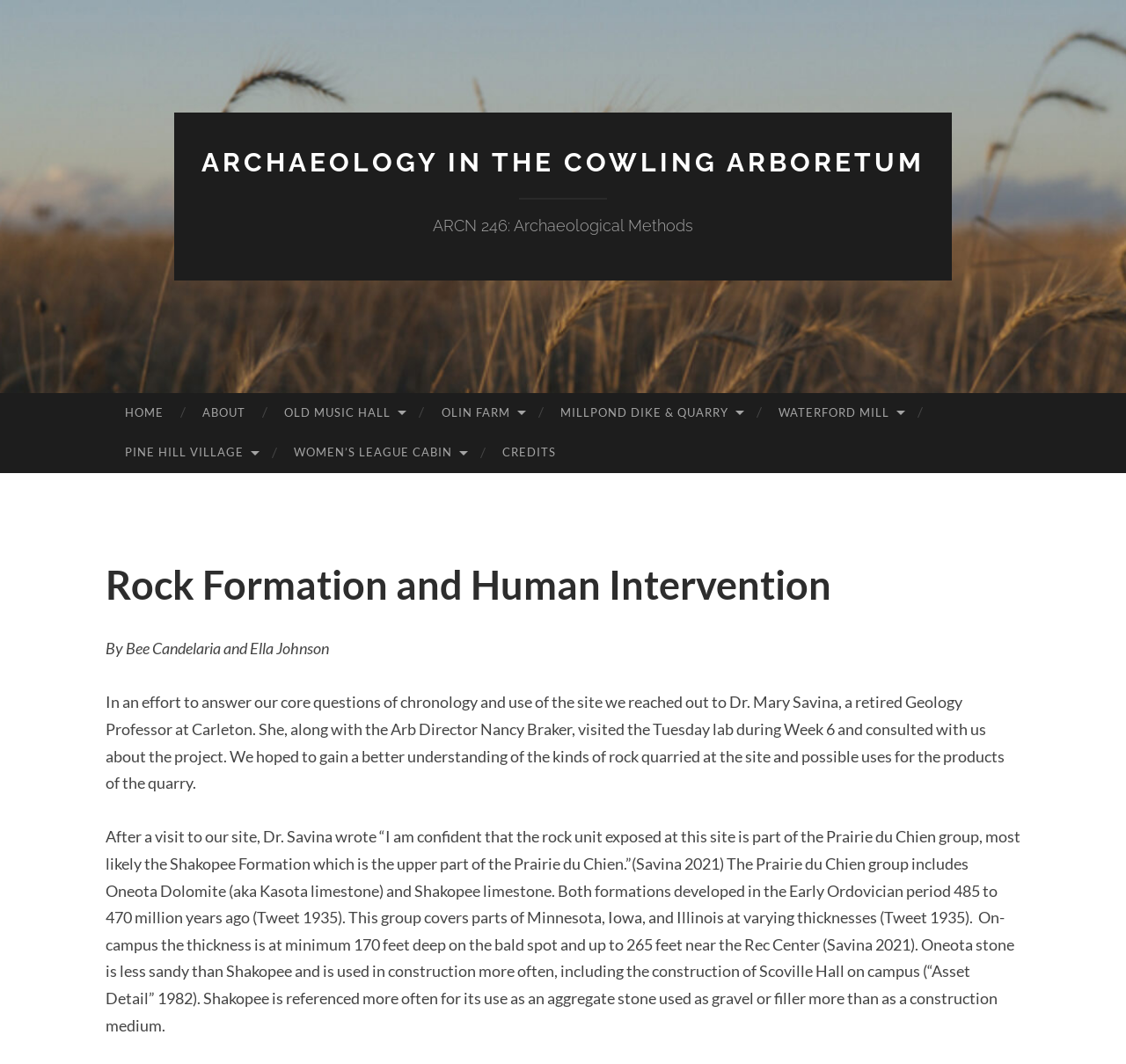Find the bounding box coordinates for the area you need to click to carry out the instruction: "Click on the AMBCrypto link". The coordinates should be four float numbers between 0 and 1, indicated as [left, top, right, bottom].

None